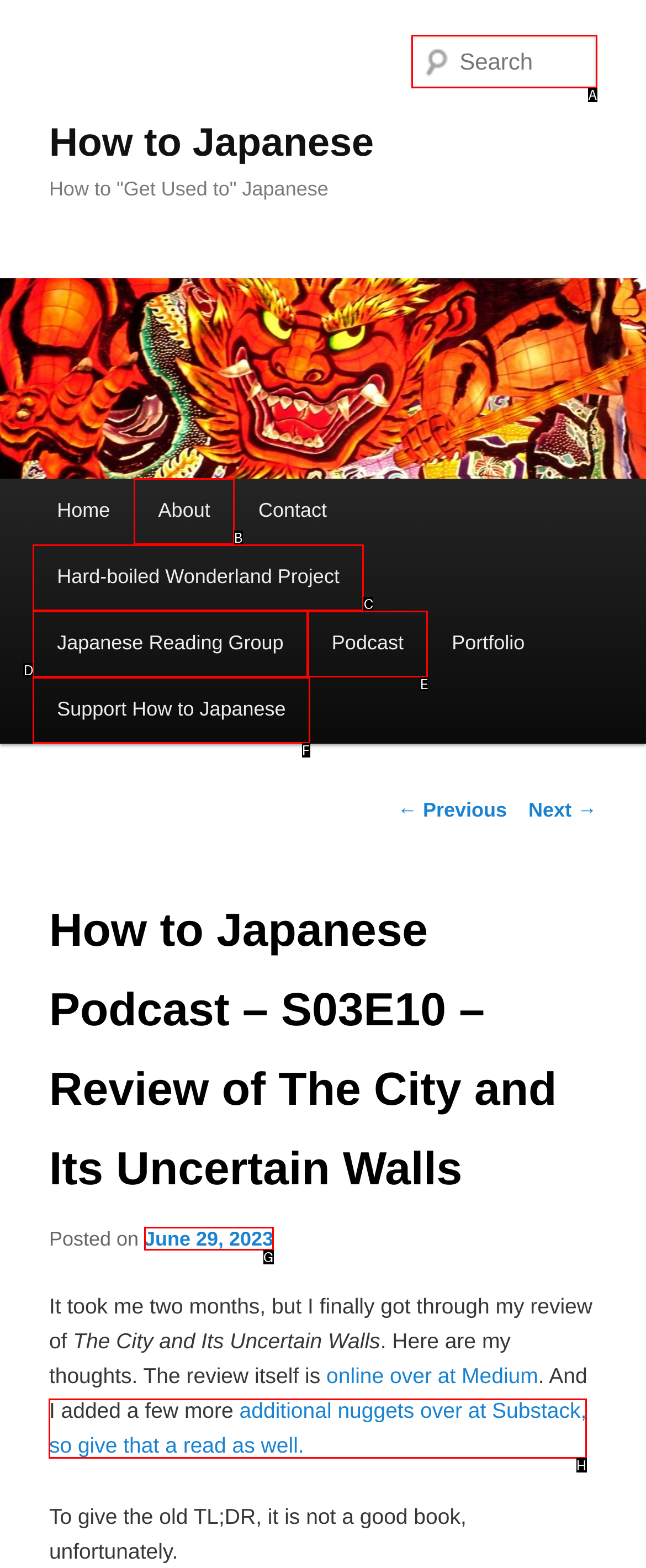From the options shown in the screenshot, tell me which lettered element I need to click to complete the task: Read additional nuggets on Substack.

H